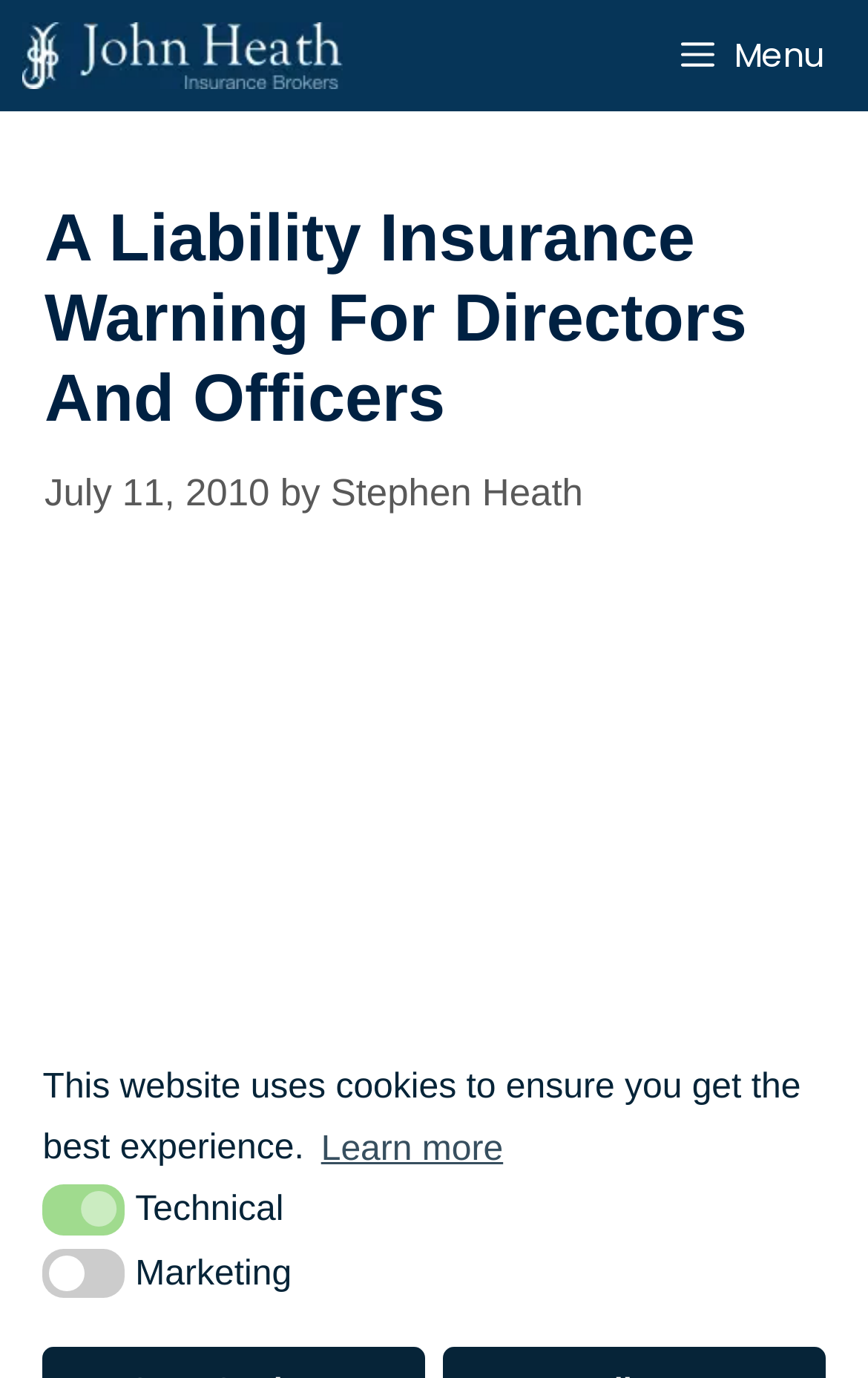What is the topic of the article?
Using the details shown in the screenshot, provide a comprehensive answer to the question.

The topic of the article is inferred from the heading 'A Liability Insurance Warning For Directors And Officers' and the image 'Business Suit Concept' which suggests a business or professional setting, and the overall context of the webpage.